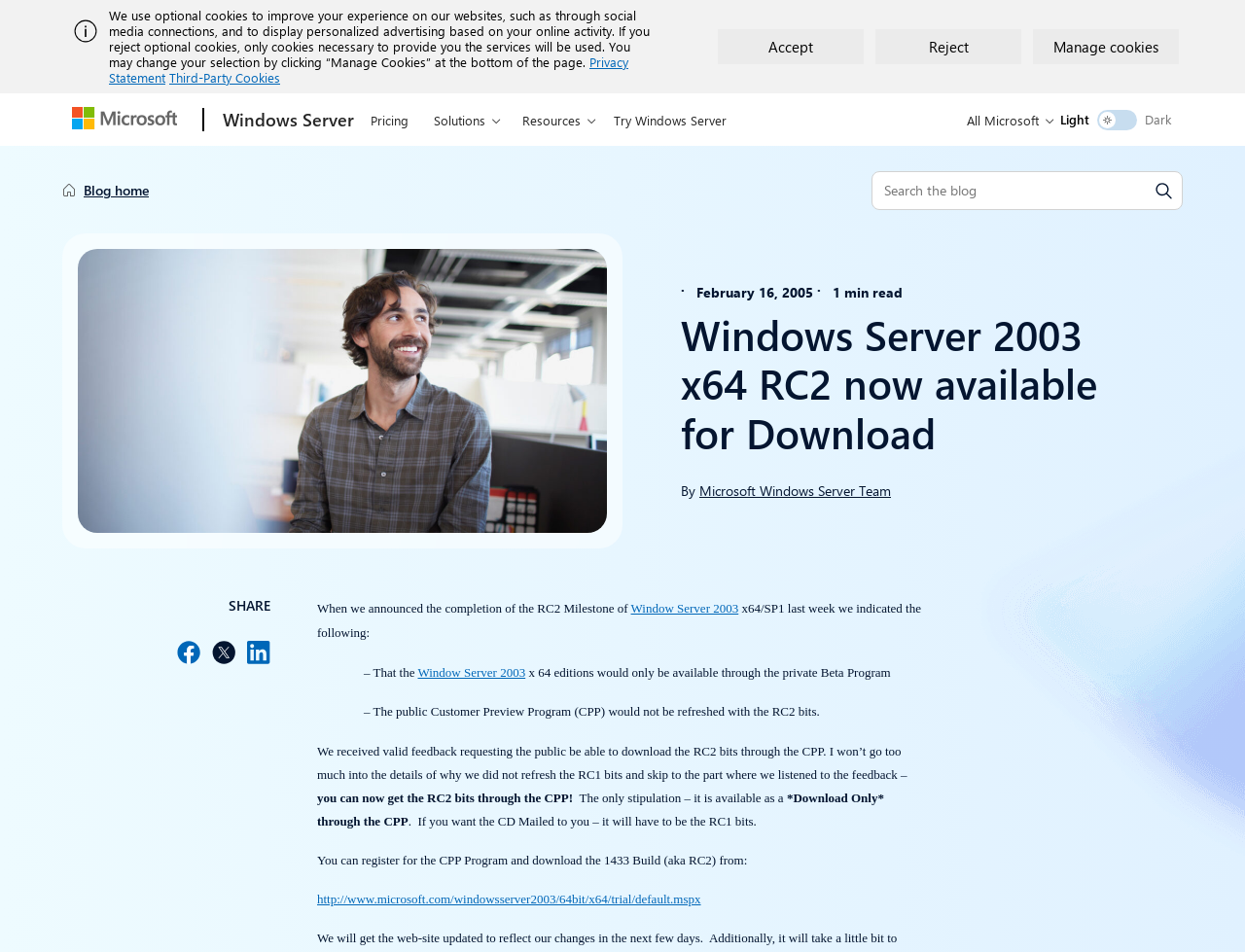Who is the author of the article?
Use the image to answer the question with a single word or phrase.

Microsoft Windows Server Team